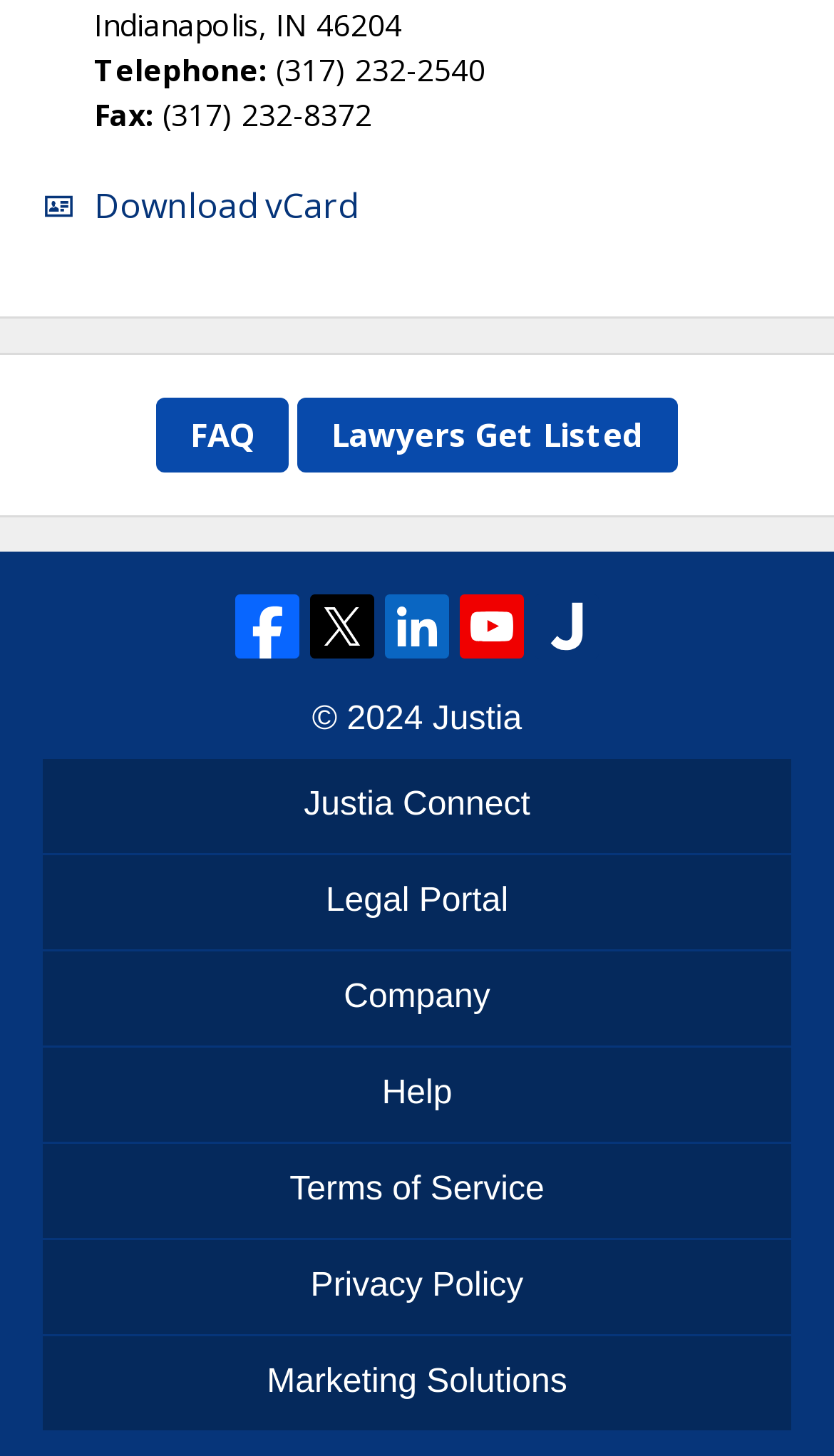What is the city and state of the law firm?
Refer to the image and give a detailed answer to the query.

The city and state of the law firm can be found in the top section of the webpage, where it is written as 'Indianapolis, IN 46204'. The city is Indianapolis and the state is IN.